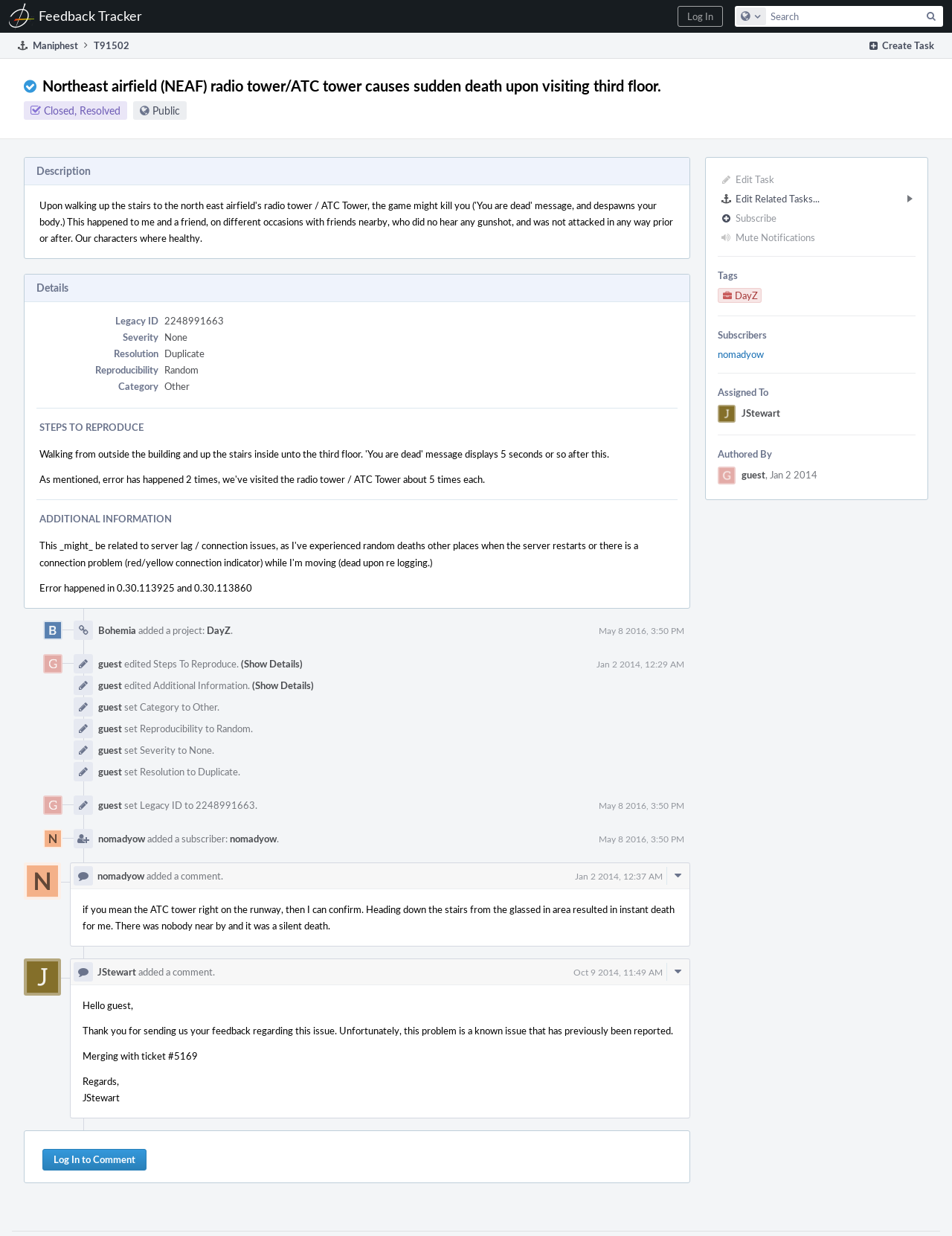Kindly determine the bounding box coordinates of the area that needs to be clicked to fulfill this instruction: "Log in to the system".

[0.712, 0.005, 0.759, 0.022]